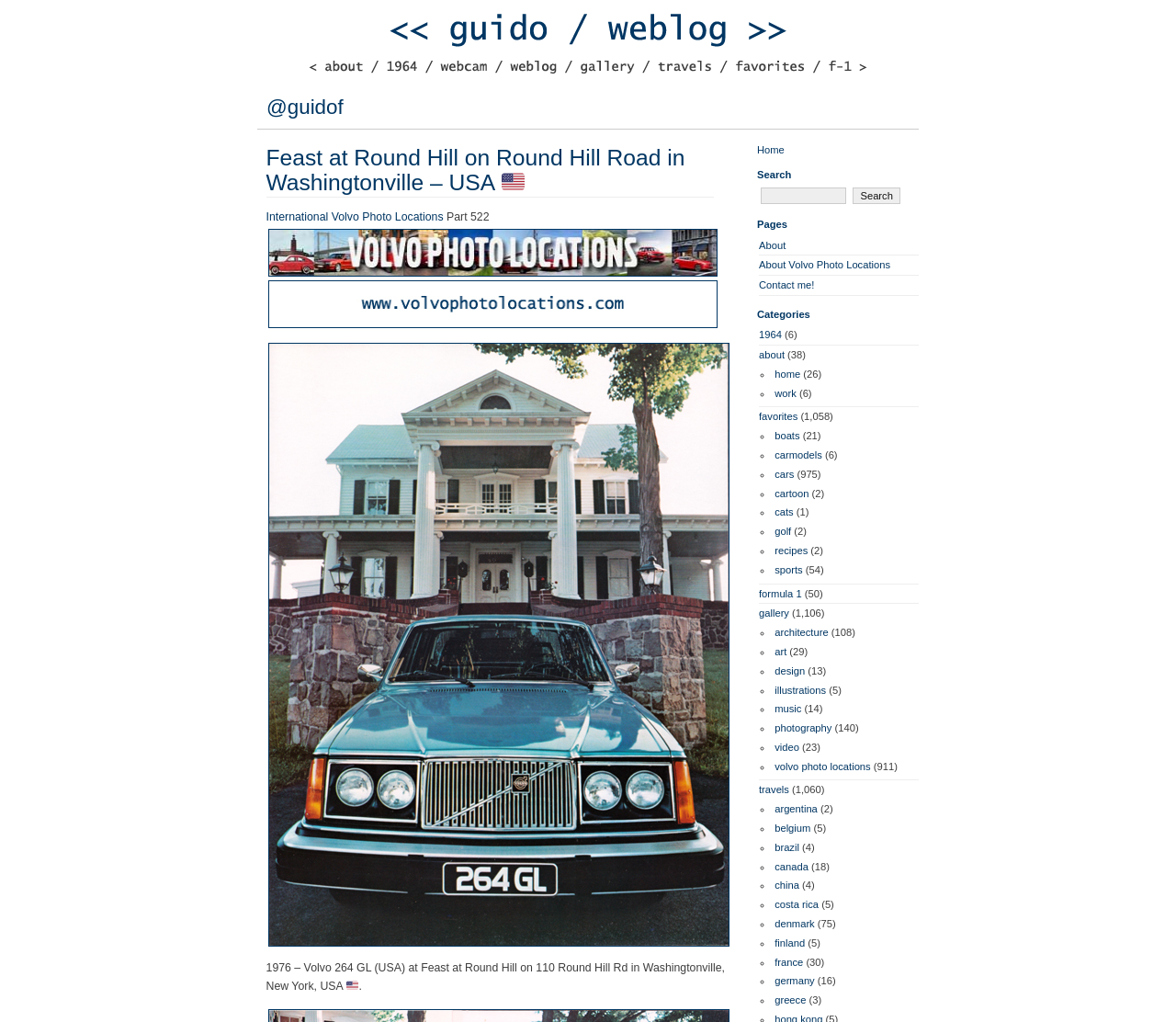What is the topic of the 'Historic Volvo Photography Locations Overview' link?
Using the image as a reference, answer the question with a short word or phrase.

Volvo Photography